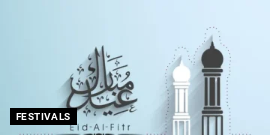Please provide a one-word or short phrase answer to the question:
What is the significance of the label 'FESTIVALS'?

Emphasizing cultural significance